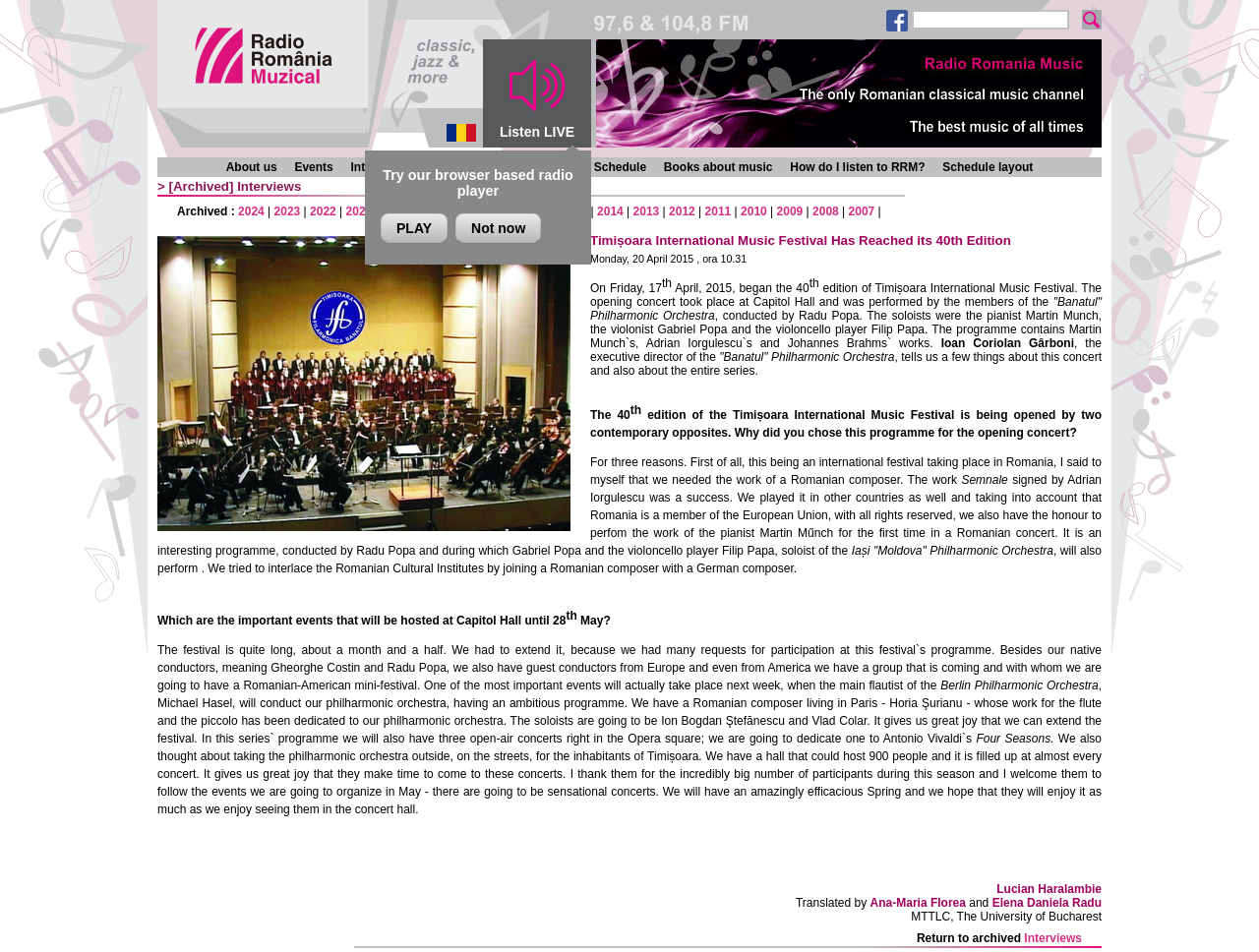Determine the coordinates of the bounding box for the clickable area needed to execute this instruction: "Read about the Timișoara International Music Festival".

[0.125, 0.243, 0.875, 0.265]